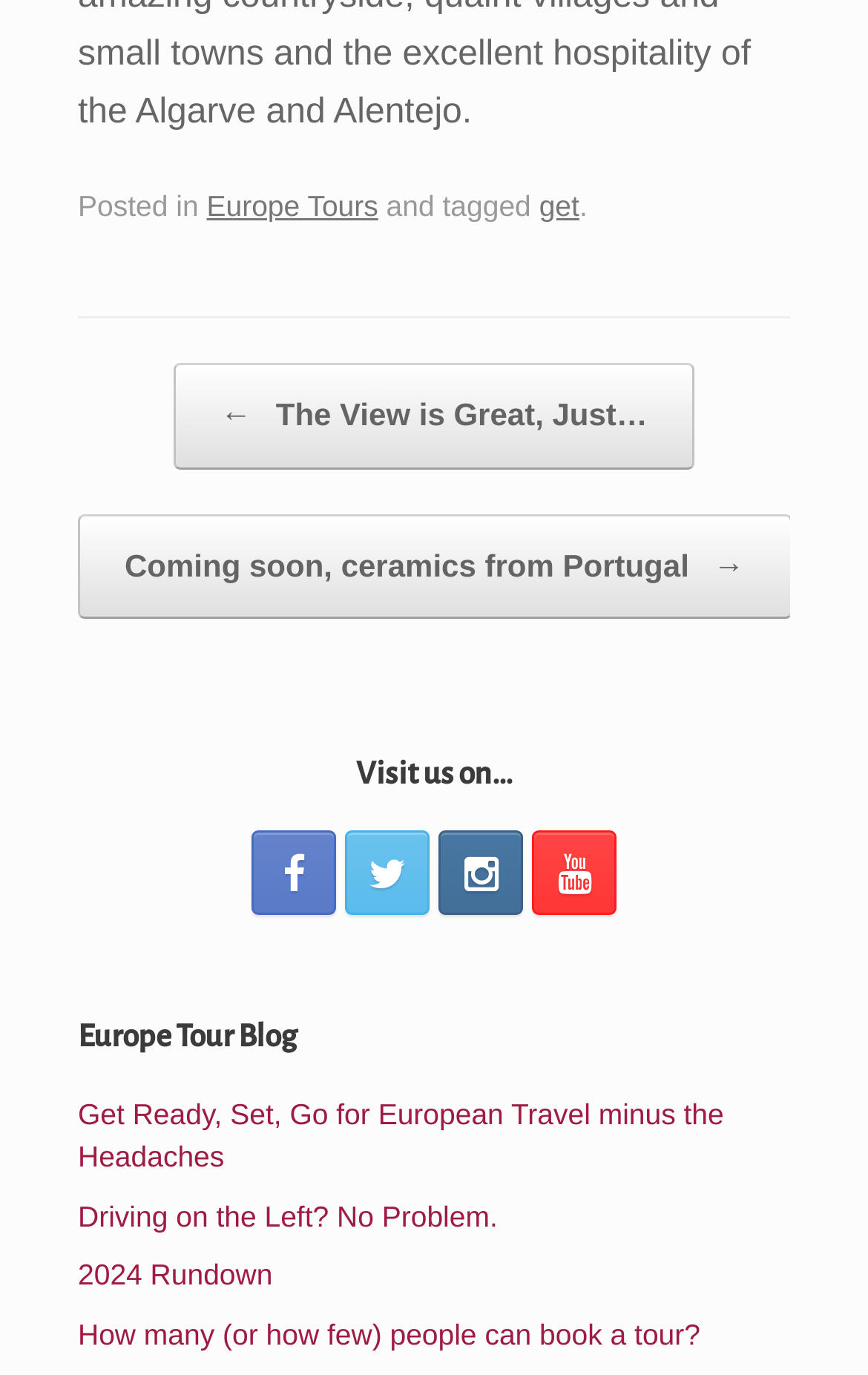What is the purpose of the links at the bottom?
Provide a well-explained and detailed answer to the question.

The links at the bottom of the page, such as '← The View is Great, Just…' and 'Coming soon, ceramics from Portugal →', are likely used for post navigation. They allow users to navigate to previous or next posts.